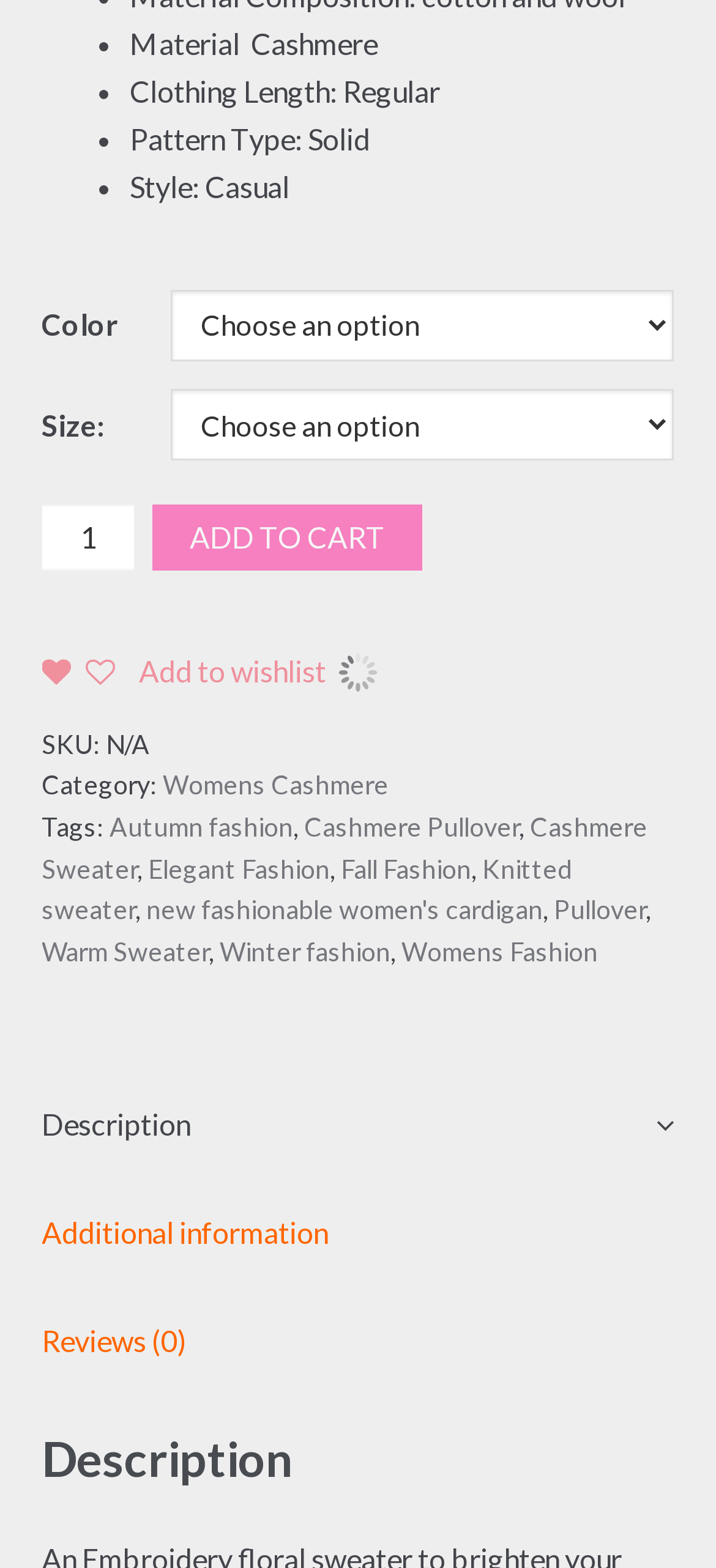What is the material of the sweater?
Answer with a single word or phrase, using the screenshot for reference.

Cashmere